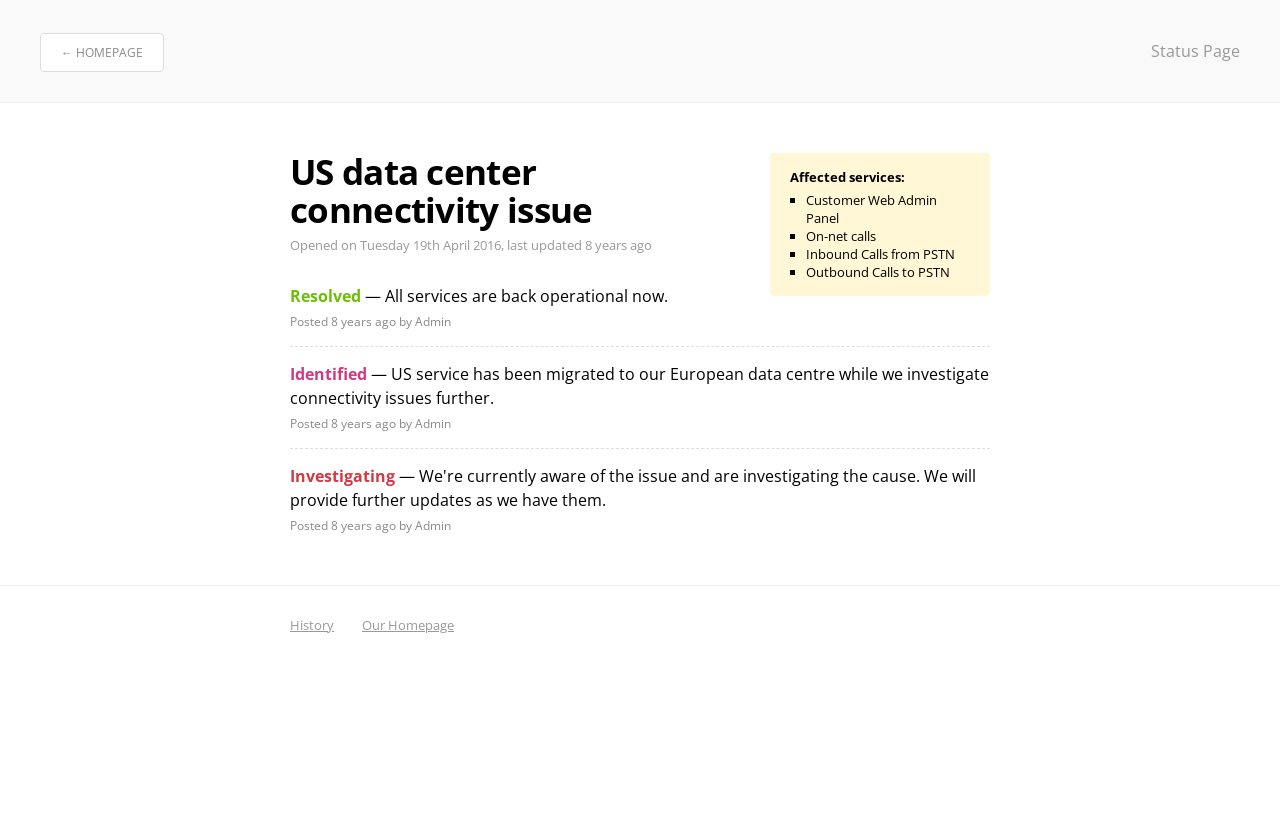What services were affected? Based on the image, give a response in one word or a short phrase.

Customer Web Admin Panel, On-net calls, Inbound Calls from PSTN, Outbound Calls to PSTN